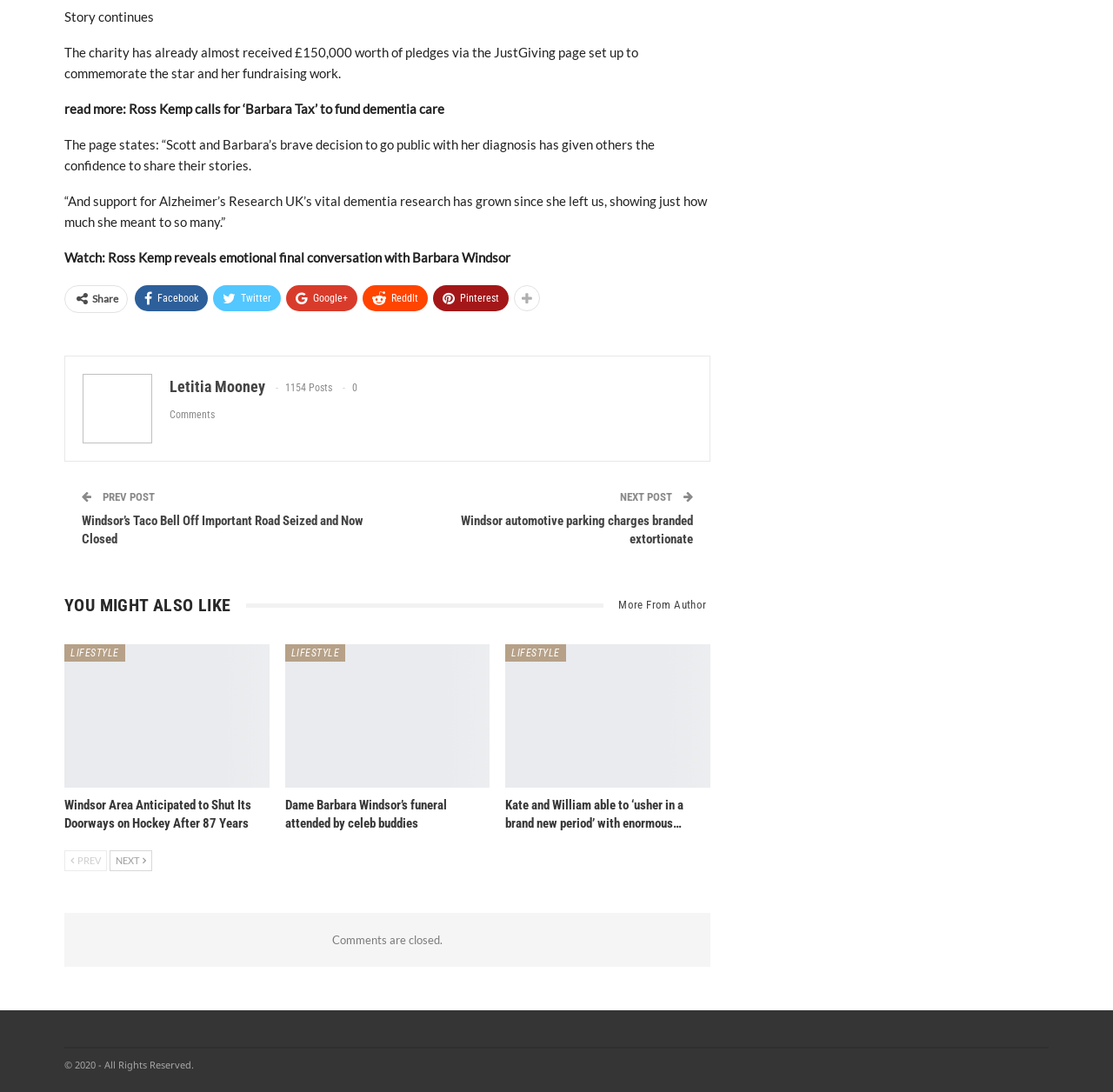Locate the bounding box coordinates of the element I should click to achieve the following instruction: "Go to the next page".

[0.098, 0.779, 0.137, 0.798]